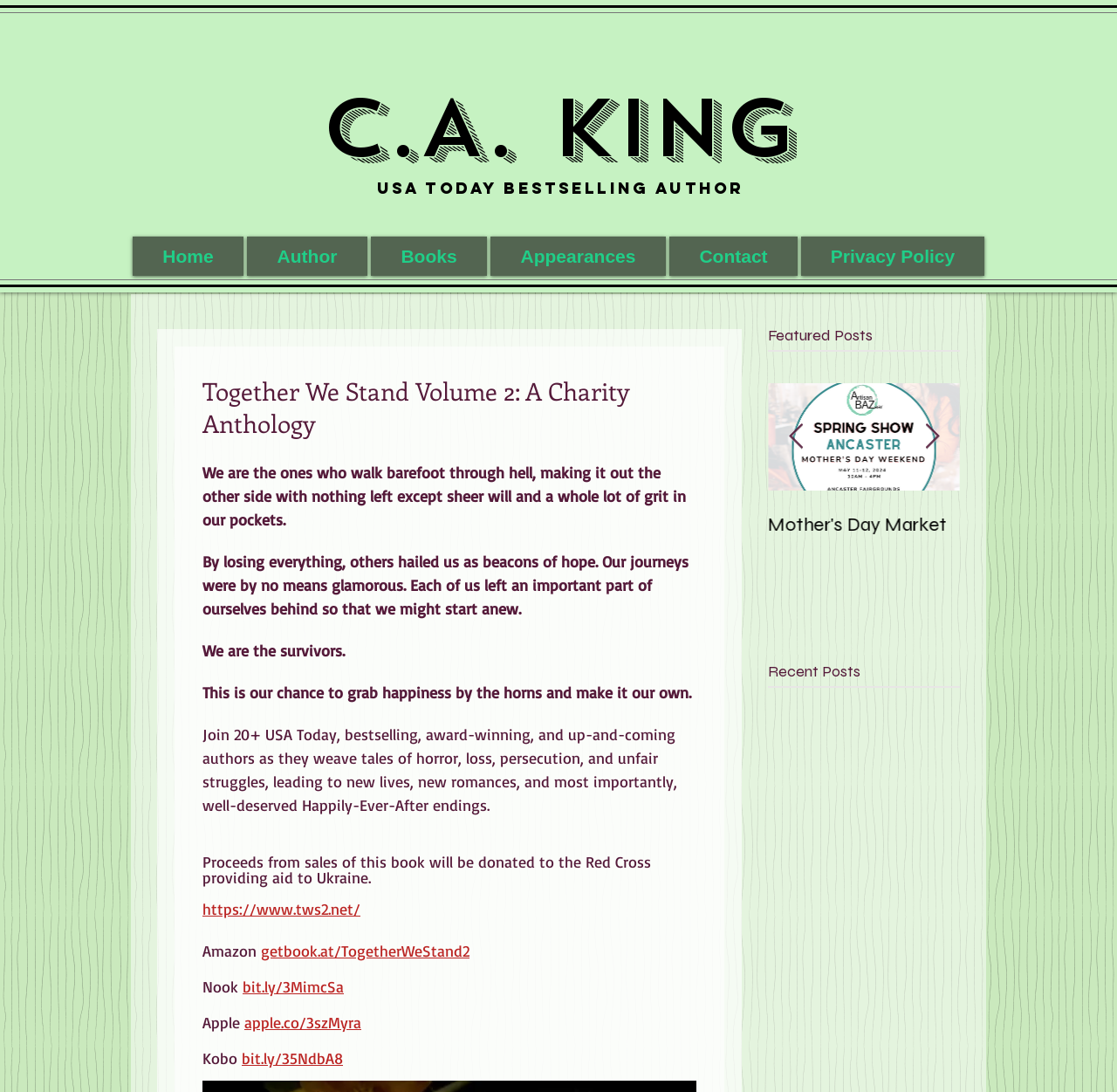From the element description Privacy Policy, predict the bounding box coordinates of the UI element. The coordinates must be specified in the format (top-left x, top-left y, bottom-right x, bottom-right y) and should be within the 0 to 1 range.

[0.717, 0.217, 0.881, 0.253]